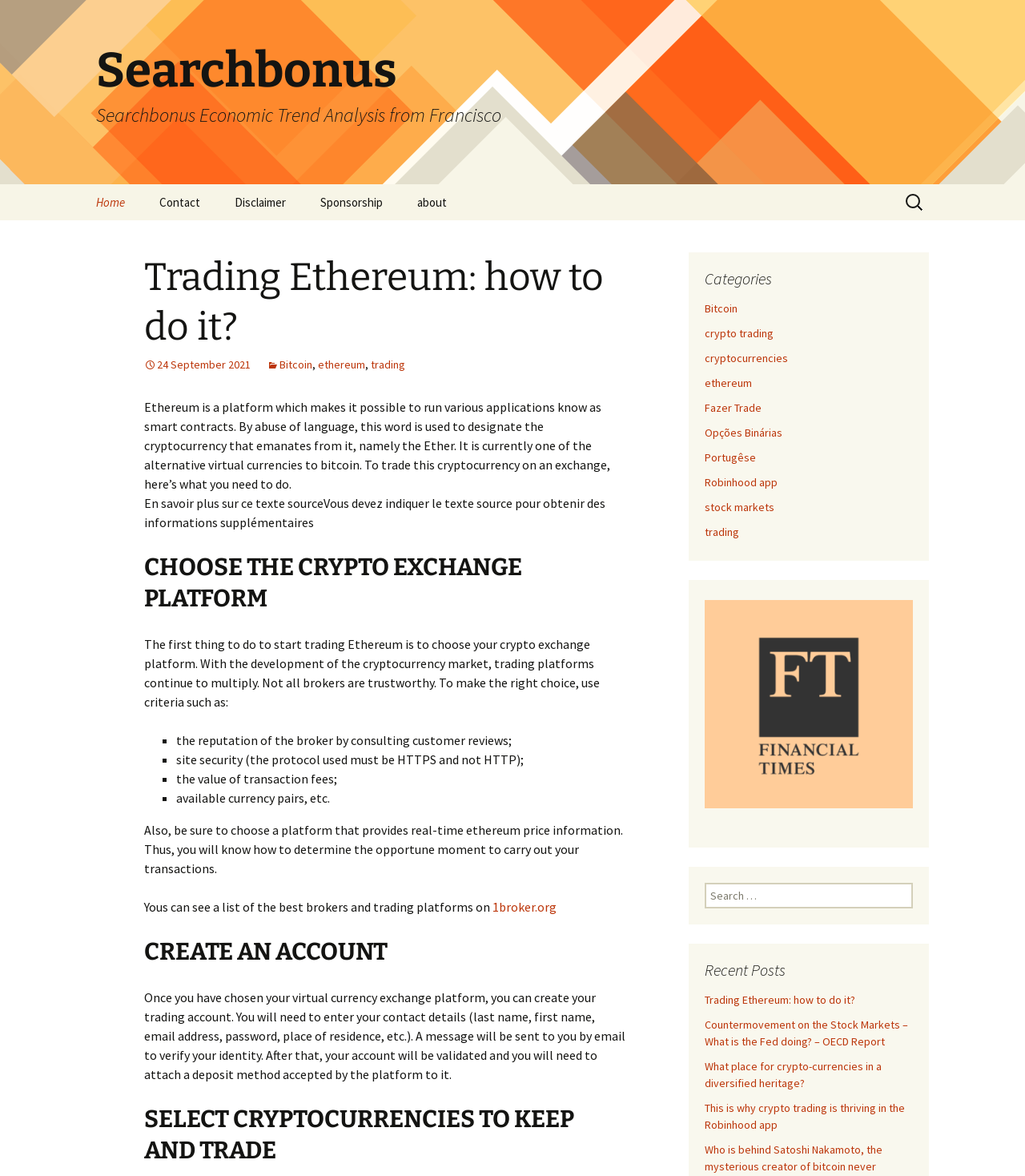Indicate the bounding box coordinates of the clickable region to achieve the following instruction: "Choose a crypto exchange platform."

[0.141, 0.469, 0.612, 0.522]